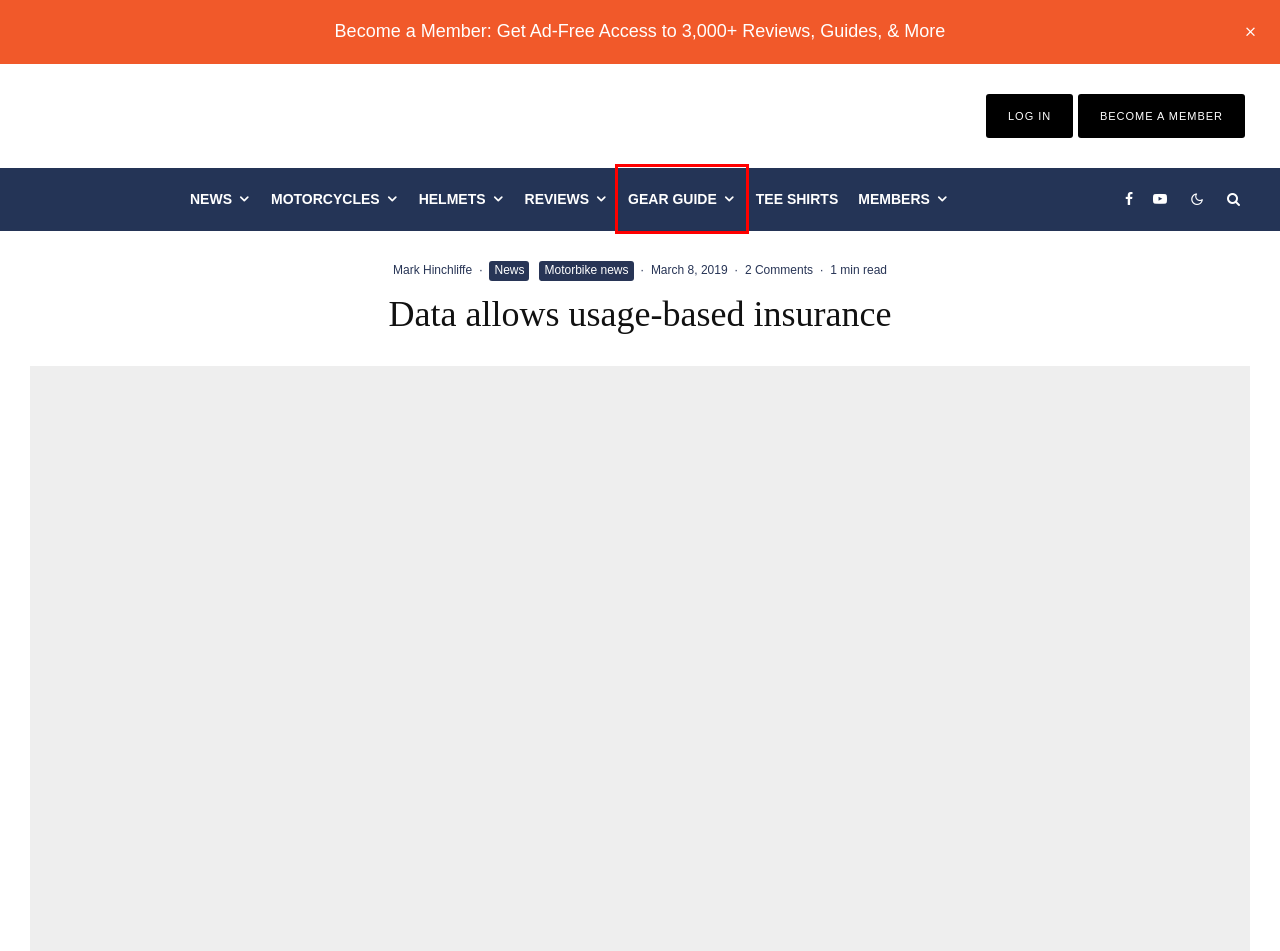You have a screenshot of a webpage with an element surrounded by a red bounding box. Choose the webpage description that best describes the new page after clicking the element inside the red bounding box. Here are the candidates:
A. Motorcycle News - webBikeWorld
B. wBW Weekly News Round-Up: May 24-31 Edition - webBikeWorld
C. ERM Advanced Telematics Fleet Management, Tracking Devices & Solutions
D. Become A Member - webBikeWorld
E. Motorcycle Helmet Buyer's Guide | webBikeWorld
F. 2,500+ Hands-On Motorycle Riding Gear & Bike Reviews
G. Motorcycle Riding Gear Guide - Updated for 2023 - webBikeWorld
H. Motorcycle Apparel & T-Shirt Designs– 100 Miles Per Hour

G